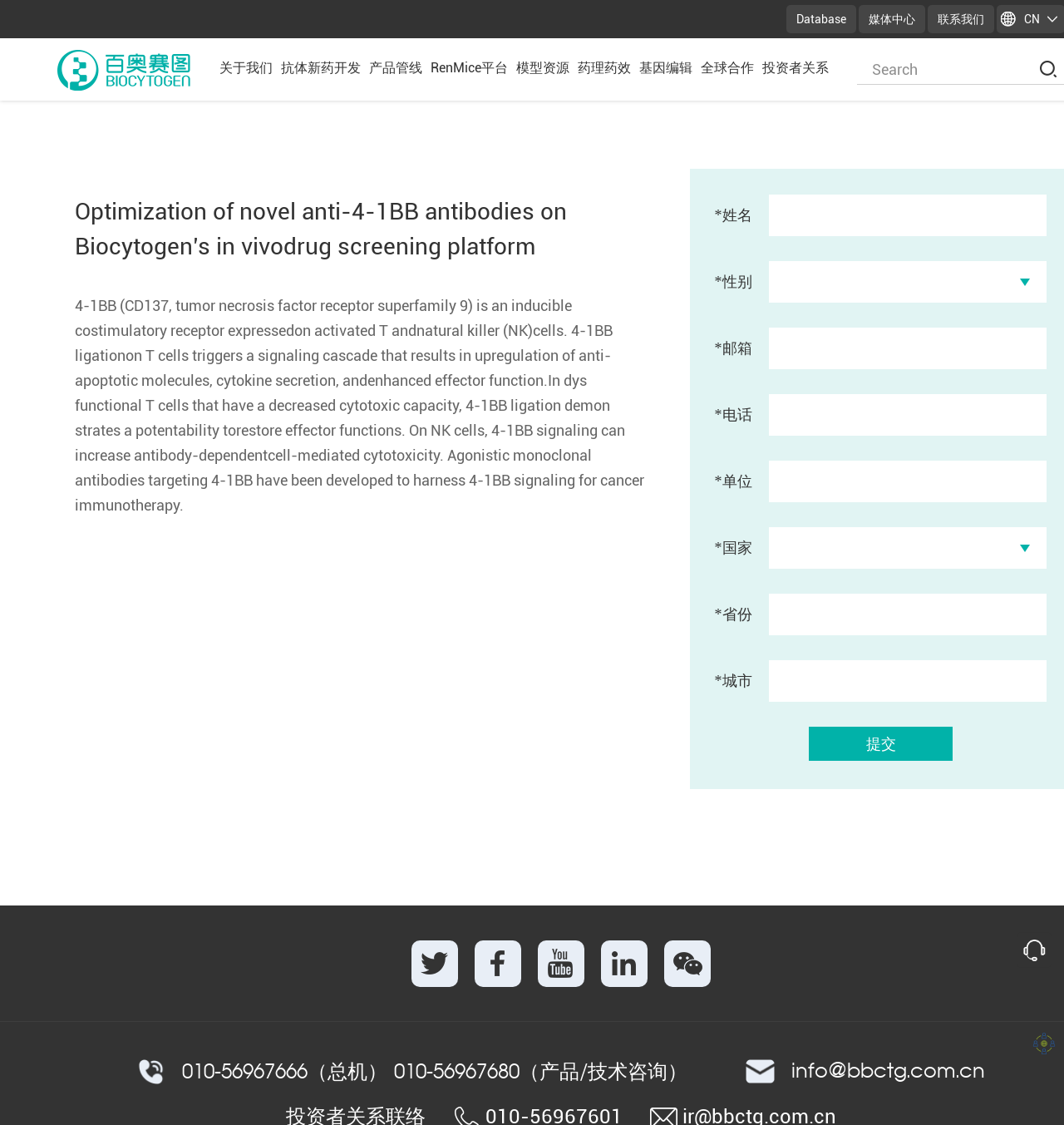Find the bounding box coordinates of the clickable area required to complete the following action: "Search for something".

[0.82, 0.051, 0.955, 0.071]